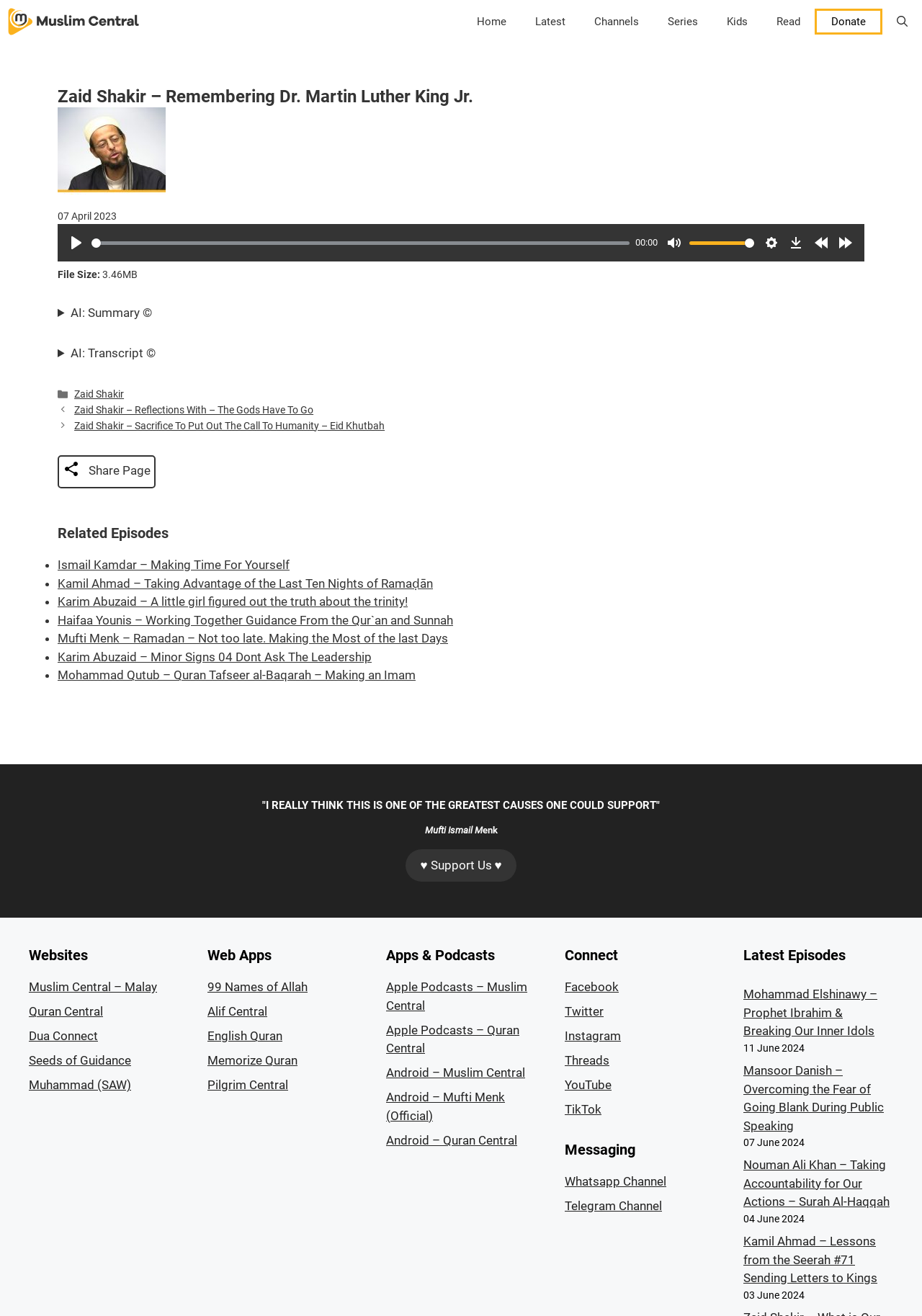Refer to the screenshot and answer the following question in detail:
What is the name of the organization behind the webpage?

The name of the organization behind the webpage is Muslim Central, as indicated by the logo and link in the top navigation bar, which suggests that the webpage is part of the Muslim Central website.